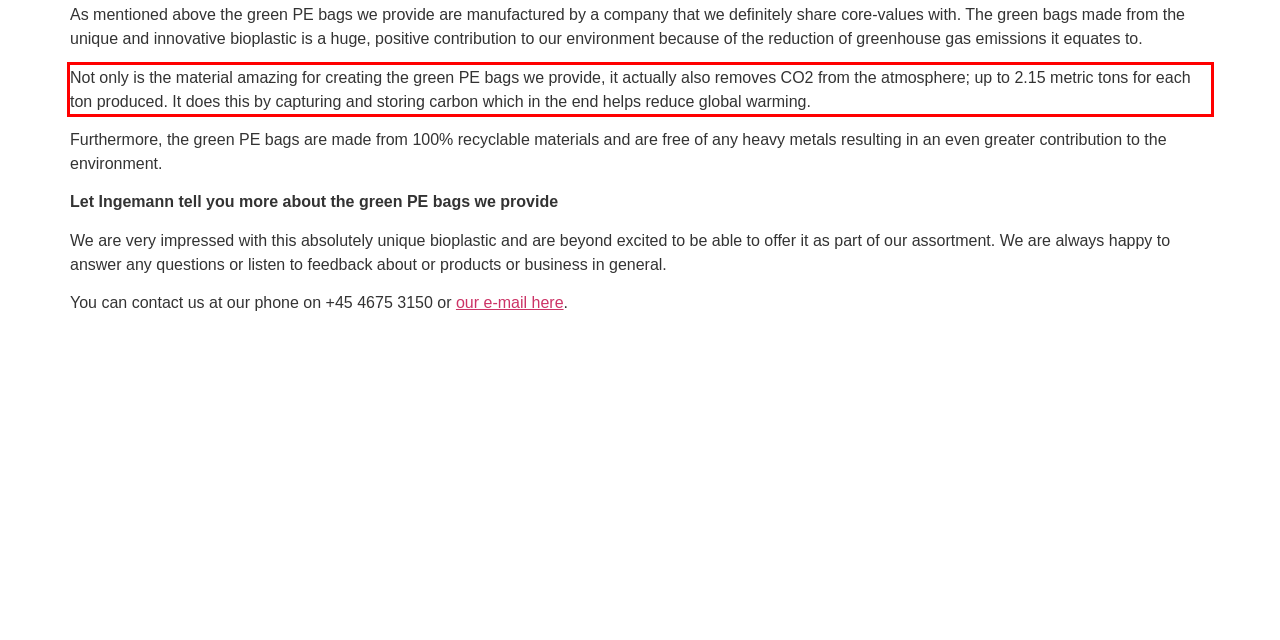Examine the webpage screenshot, find the red bounding box, and extract the text content within this marked area.

Not only is the material amazing for creating the green PE bags we provide, it actually also removes CO2 from the atmosphere; up to 2.15 metric tons for each ton produced. It does this by capturing and storing carbon which in the end helps reduce global warming.